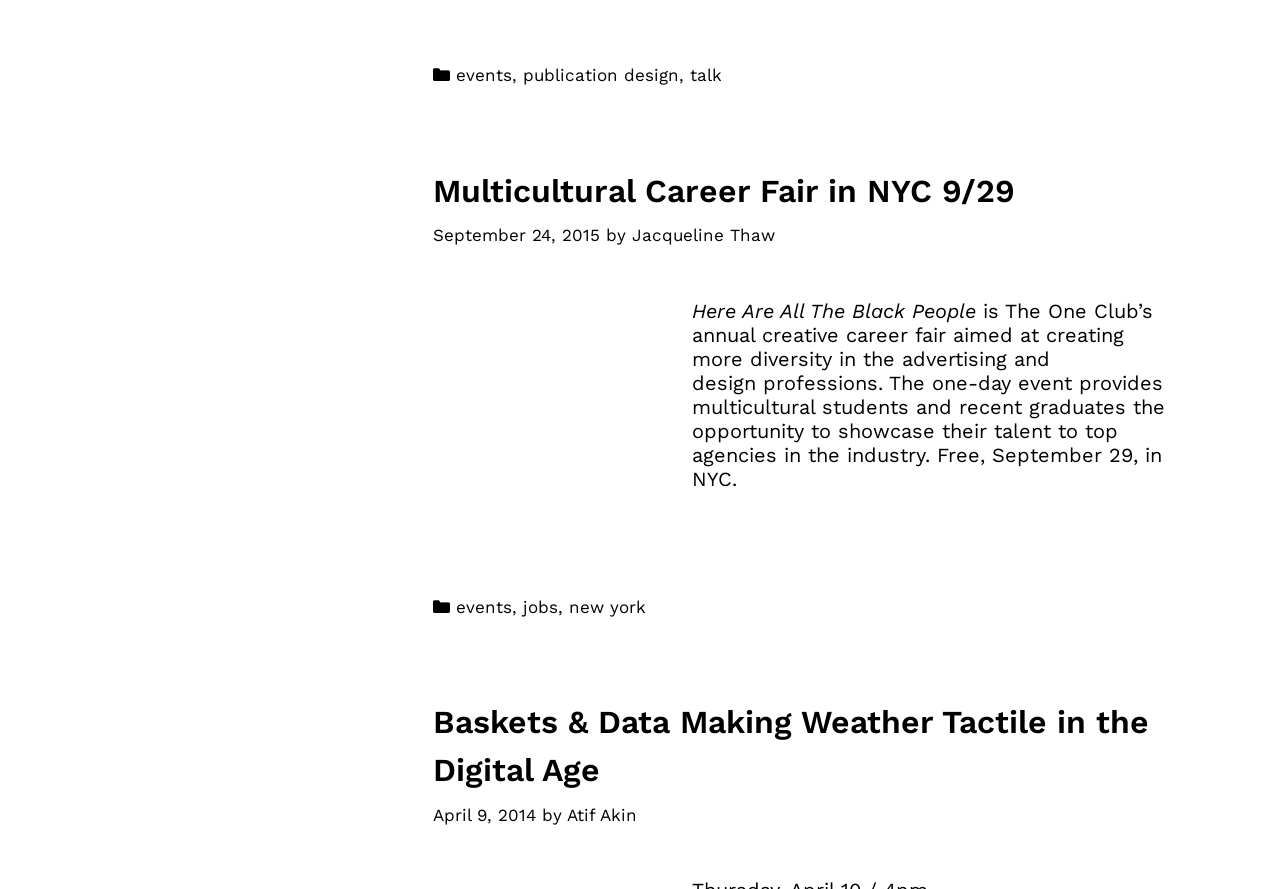Find the bounding box coordinates of the clickable area required to complete the following action: "read Multicultural Career Fair in NYC 9/29".

[0.338, 0.193, 0.793, 0.236]